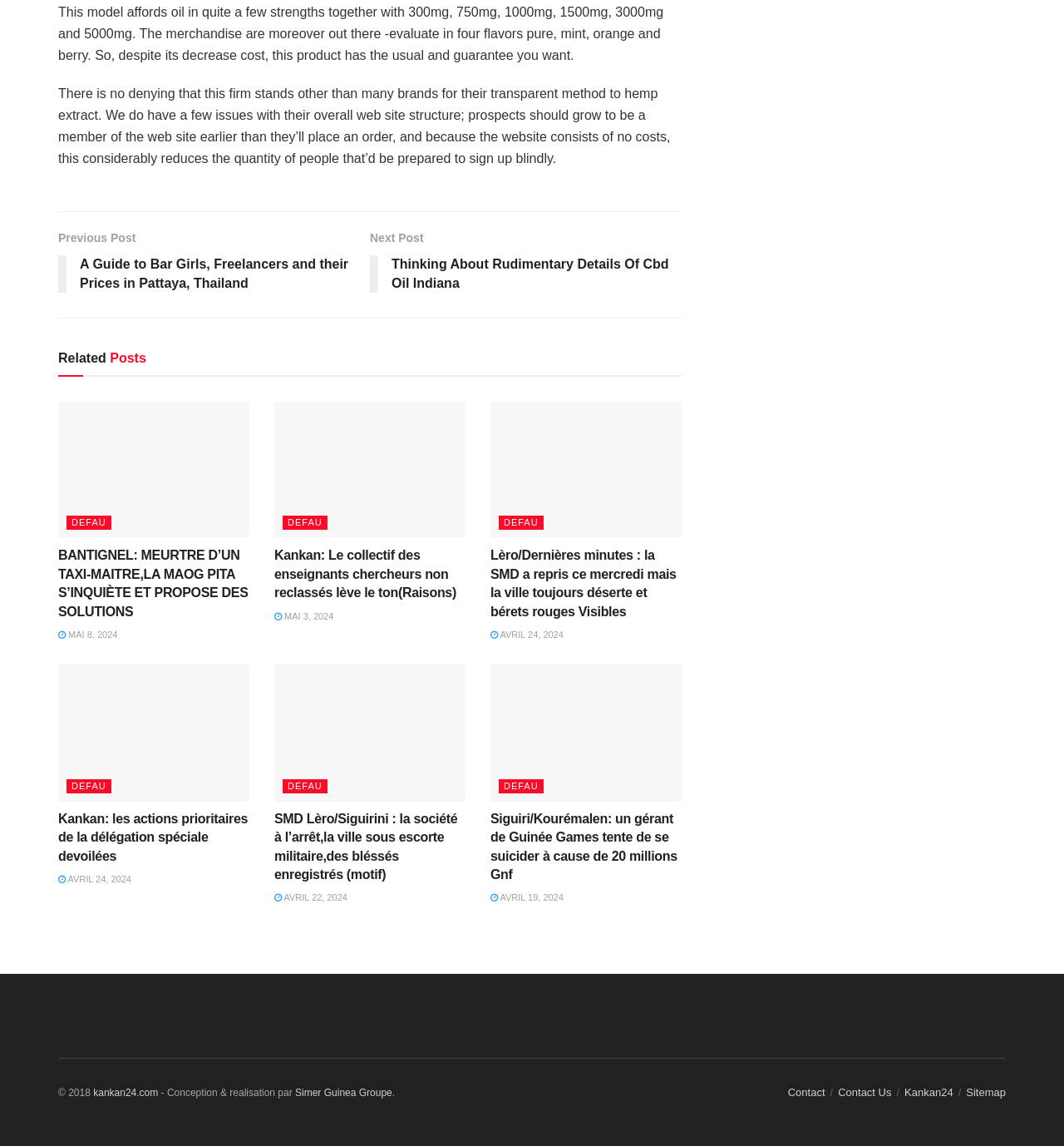Provide the bounding box coordinates of the area you need to click to execute the following instruction: "Click on 'Kankan24'".

[0.85, 0.948, 0.896, 0.958]